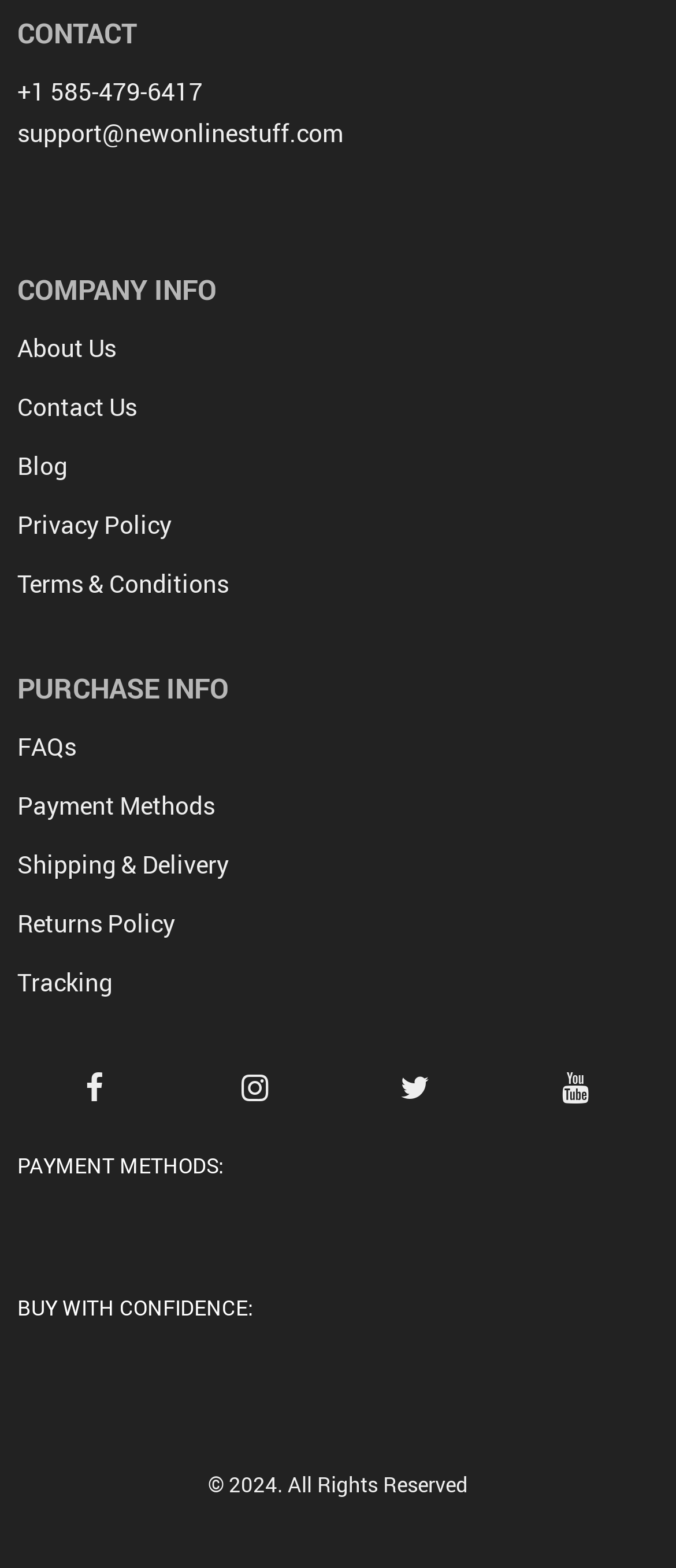Please find the bounding box coordinates of the element's region to be clicked to carry out this instruction: "Check the payment methods".

[0.026, 0.503, 0.318, 0.525]